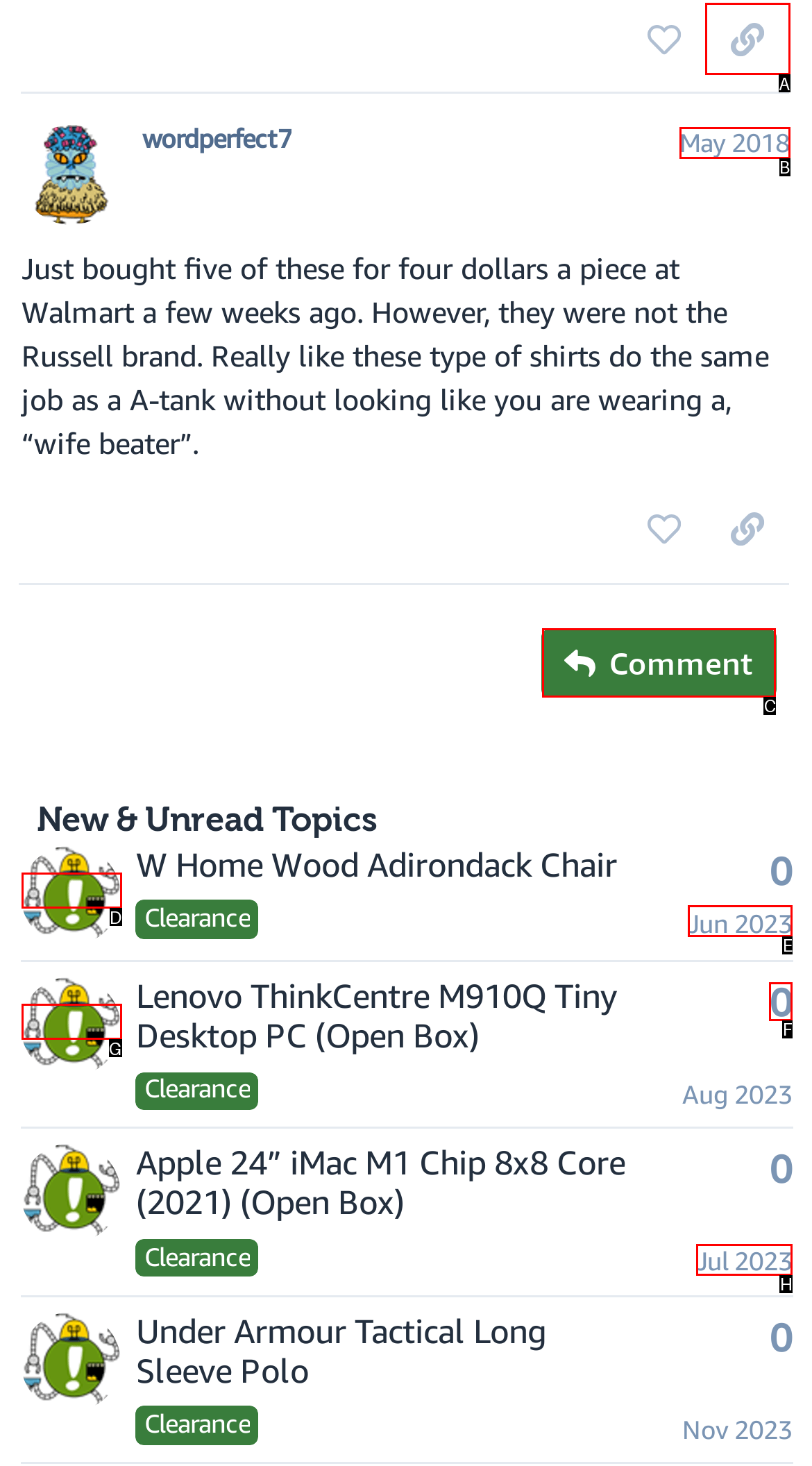Choose the letter of the element that should be clicked to complete the task: Copy a link to this post to clipboard
Answer with the letter from the possible choices.

A